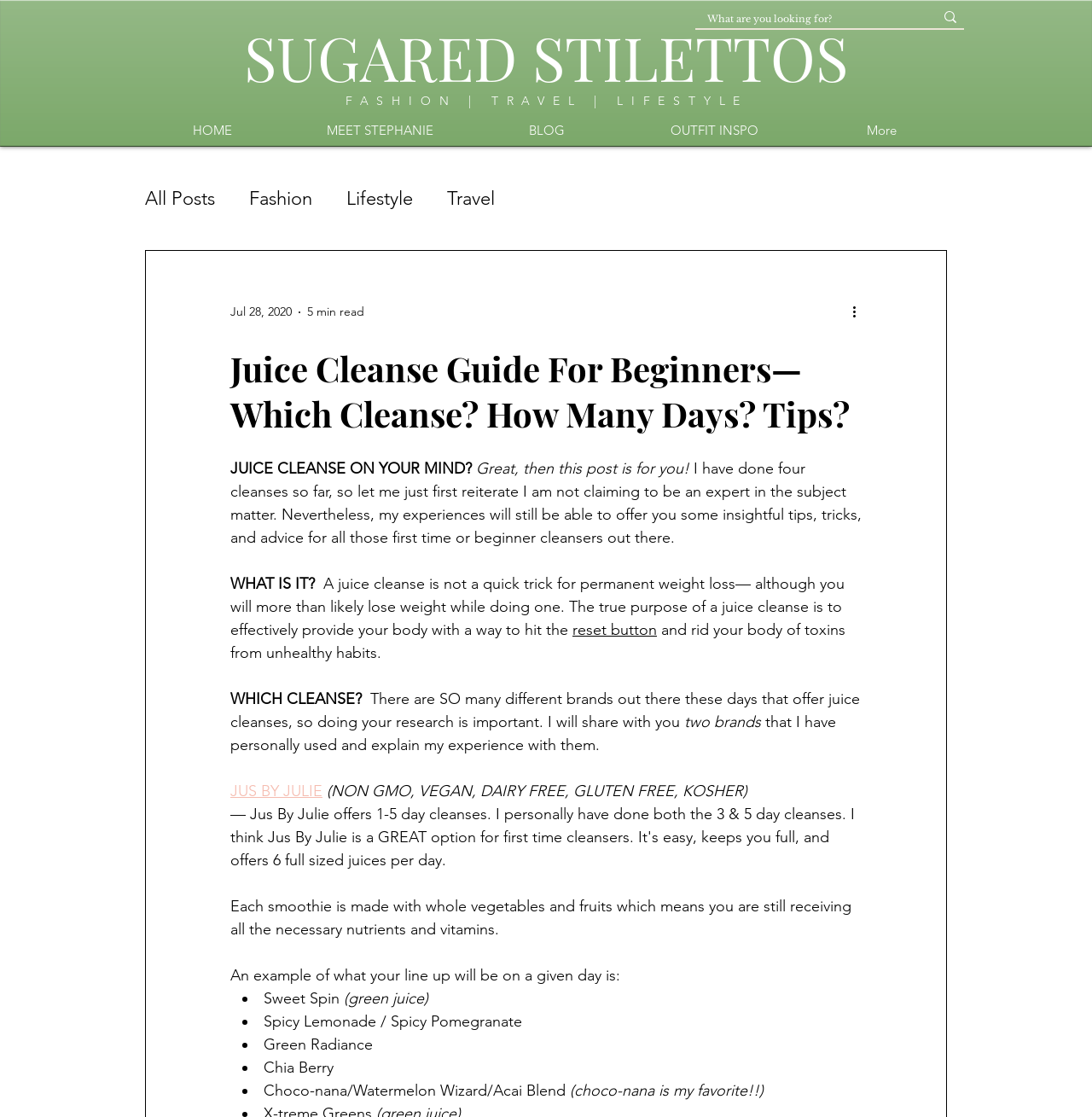Illustrate the webpage with a detailed description.

This webpage is a blog post about a juice cleanse guide for beginners. At the top, there is a navigation bar with links to "HOME", "MEET STEPHANIE", "BLOG", "OUTFIT INSPO", and "More". Below the navigation bar, there is a search box with a magnifying glass icon. 

The main content of the webpage is divided into sections. The first section has a heading "Juice Cleanse Guide For Beginners— Which Cleanse? How Many Days? Tips?" and introduces the topic of juice cleansing. The author shares their personal experience with juice cleansing and mentions that they will provide tips and tricks for beginners.

The next section is titled "WHAT IS IT?" and explains the purpose of a juice cleanse, which is to provide the body with a way to reset and rid itself of toxins from unhealthy habits. 

The following section, "WHICH CLEANSE?", discusses the different brands of juice cleanses available and the author's personal experience with two specific brands, JUS BY JULIE and another unnamed brand. The author explains the benefits of JUS BY JULIE, including that it is non-GMO, vegan, dairy-free, gluten-free, and kosher.

The webpage also includes a list of examples of what a daily lineup of smoothies might look like, including "Sweet Spin", "Spicy Lemonade / Spicy Pomegranate", "Green Radiance", "Chia Berry", and "Choco-nana/Watermelon Wizard/Acai Blend". The author mentions that "Choco-nana" is their favorite.